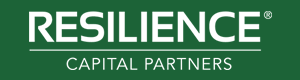What is the font style of the word 'RESILIENCE'?
Using the image as a reference, answer with just one word or a short phrase.

bold and capitalized